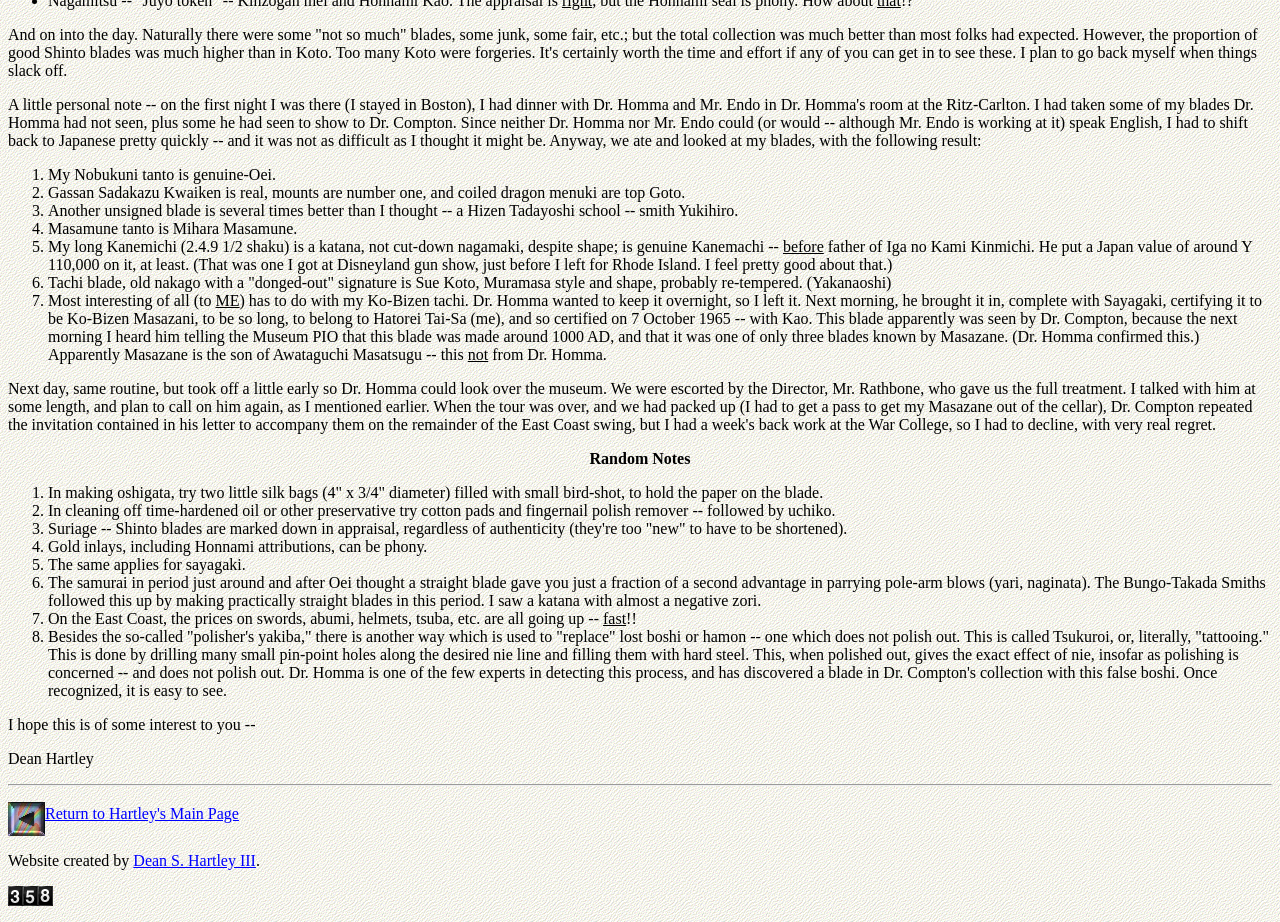Can you give a comprehensive explanation to the question given the content of the image?
What is the location mentioned in the webpage?

The webpage mentions that the author got a sword at a Disneyland gun show, just before leaving for Rhode Island, indicating that Rhode Island is a location relevant to the author's experience.